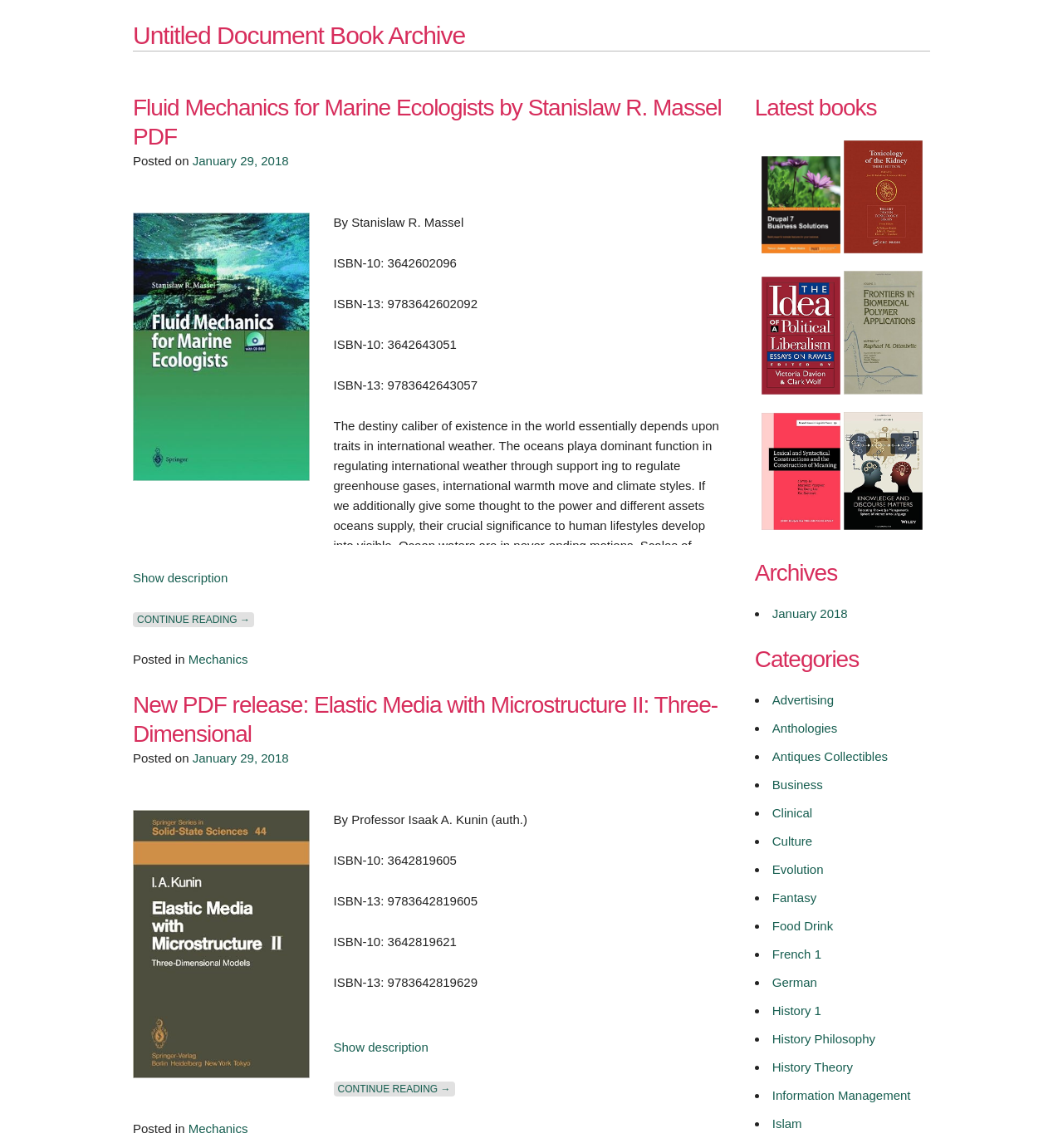Respond with a single word or short phrase to the following question: 
How many books are listed under 'Latest books'?

5